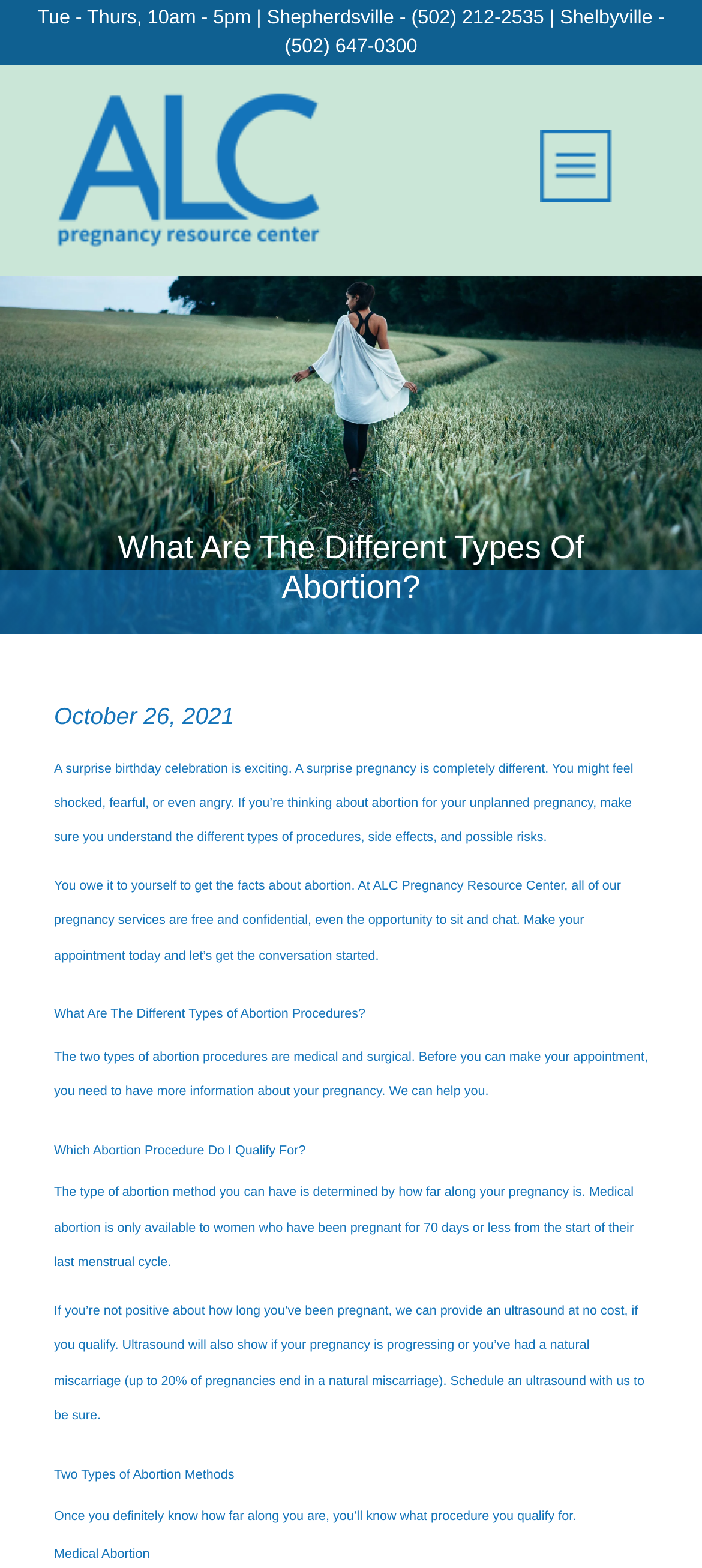What are the two types of abortion procedures?
Using the image as a reference, deliver a detailed and thorough answer to the question.

I found this information in the heading 'What Are The Different Types of Abortion Procedures?' which mentions that the two types of abortion procedures are medical and surgical.